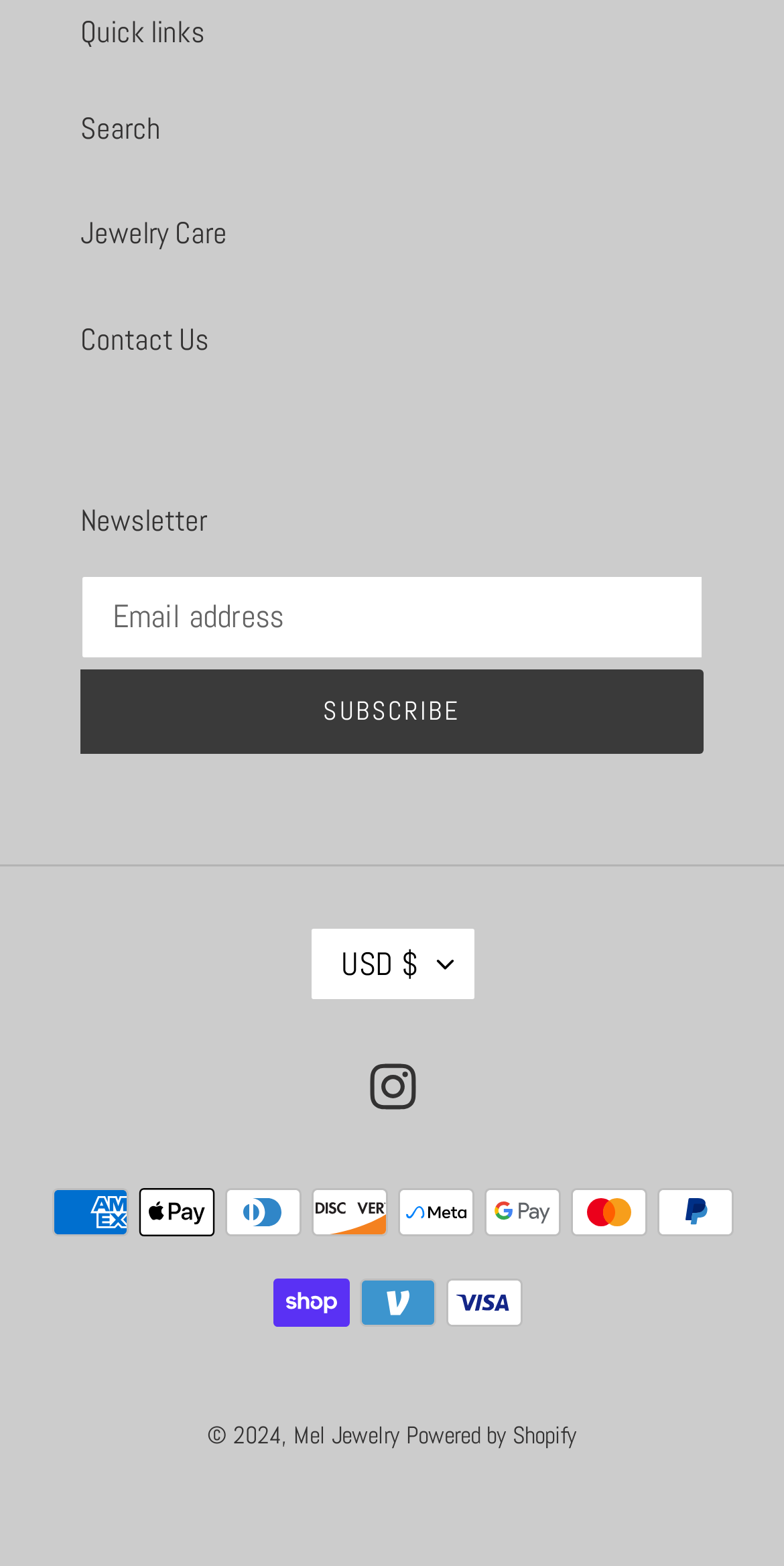Utilize the information from the image to answer the question in detail:
How many payment methods are displayed?

The payment methods are displayed as a series of images below the 'Payment methods' static text. There are 9 images in total, representing American Express, Apple Pay, Diners Club, Discover, Meta Pay, Google Pay, Mastercard, PayPal, and Visa.